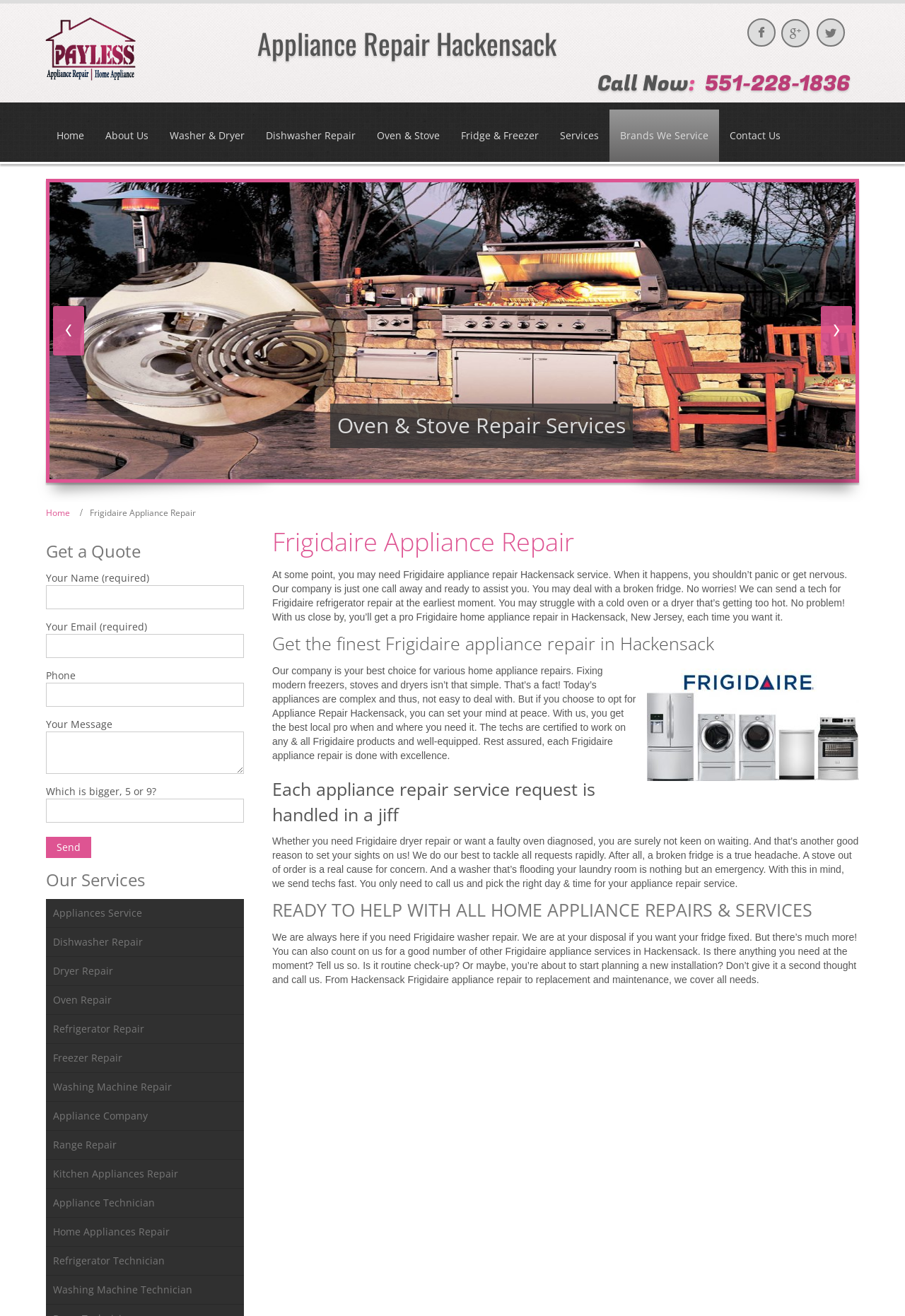Determine the bounding box coordinates for the region that must be clicked to execute the following instruction: "Click the 'Dishwasher Repair' link".

[0.282, 0.083, 0.405, 0.123]